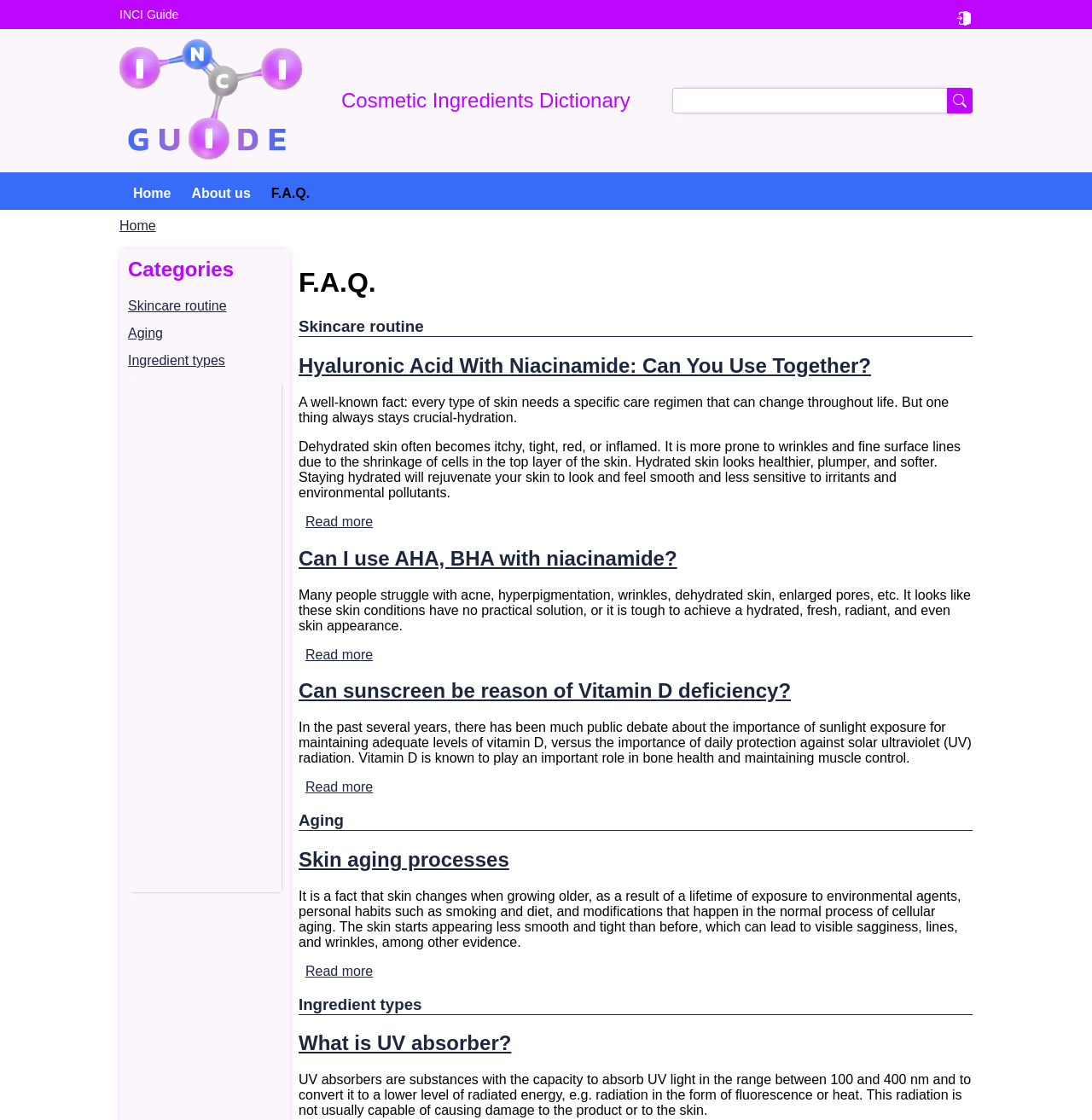Provide a brief response to the question using a single word or phrase: 
How many articles are listed?

5